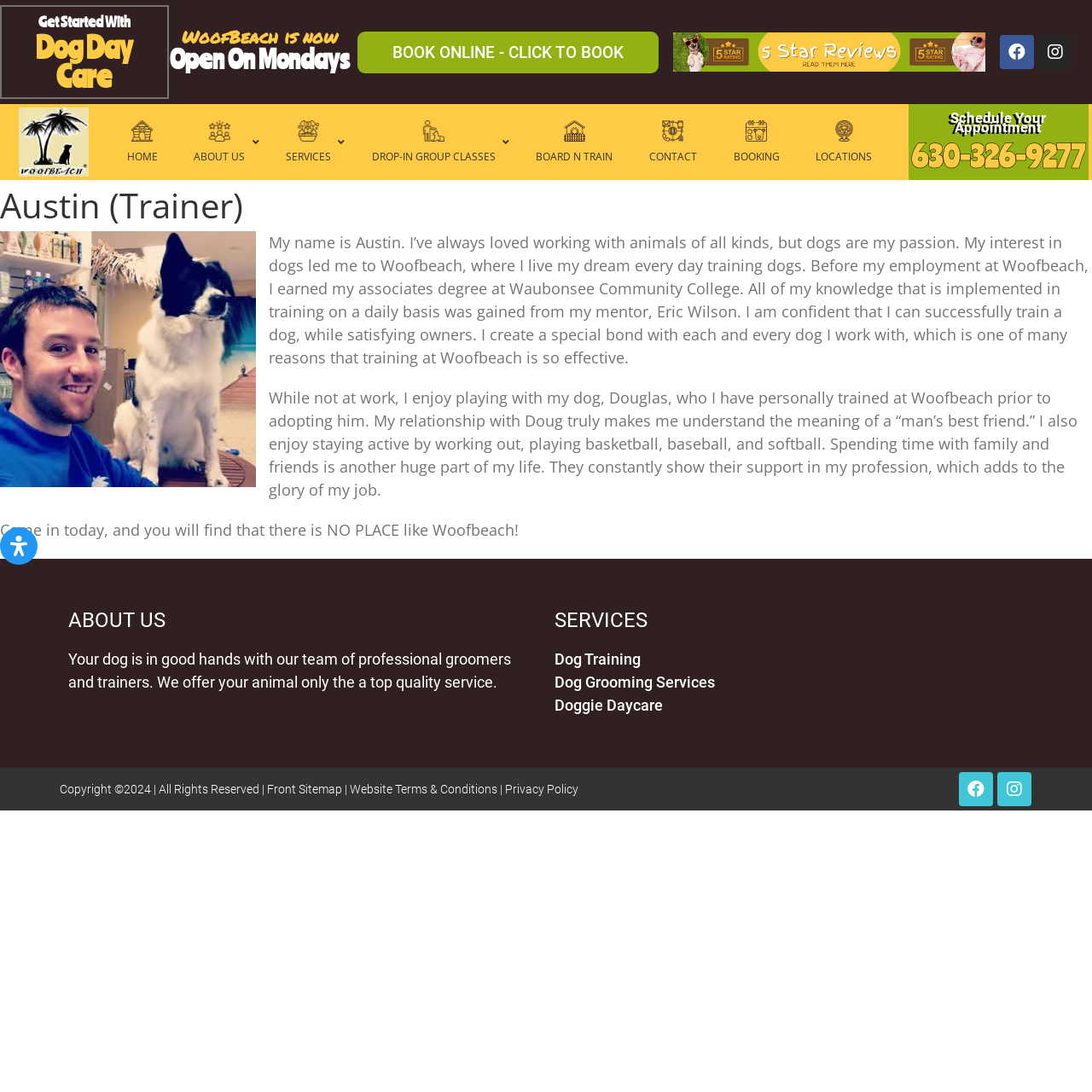Identify the bounding box coordinates of the region I need to click to complete this instruction: "Schedule an appointment".

[0.655, 0.099, 0.73, 0.162]